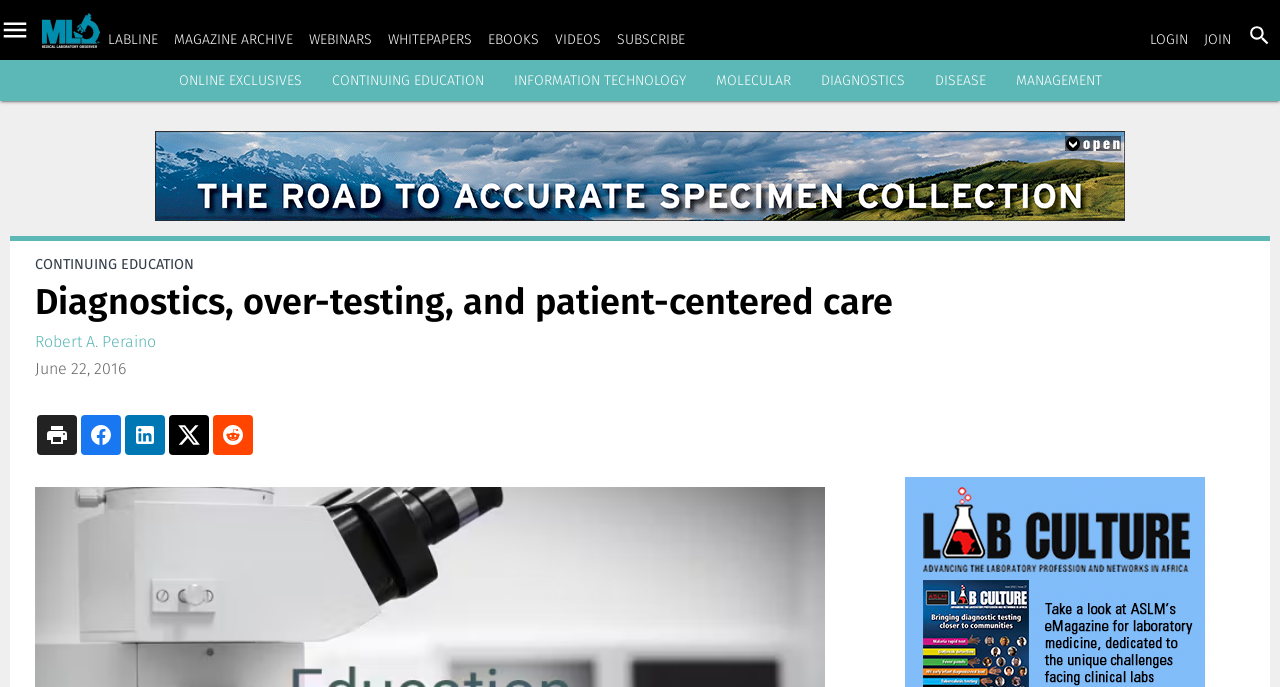Provide the bounding box coordinates for the area that should be clicked to complete the instruction: "Check the Accelerate Mock Exam checkbox".

None